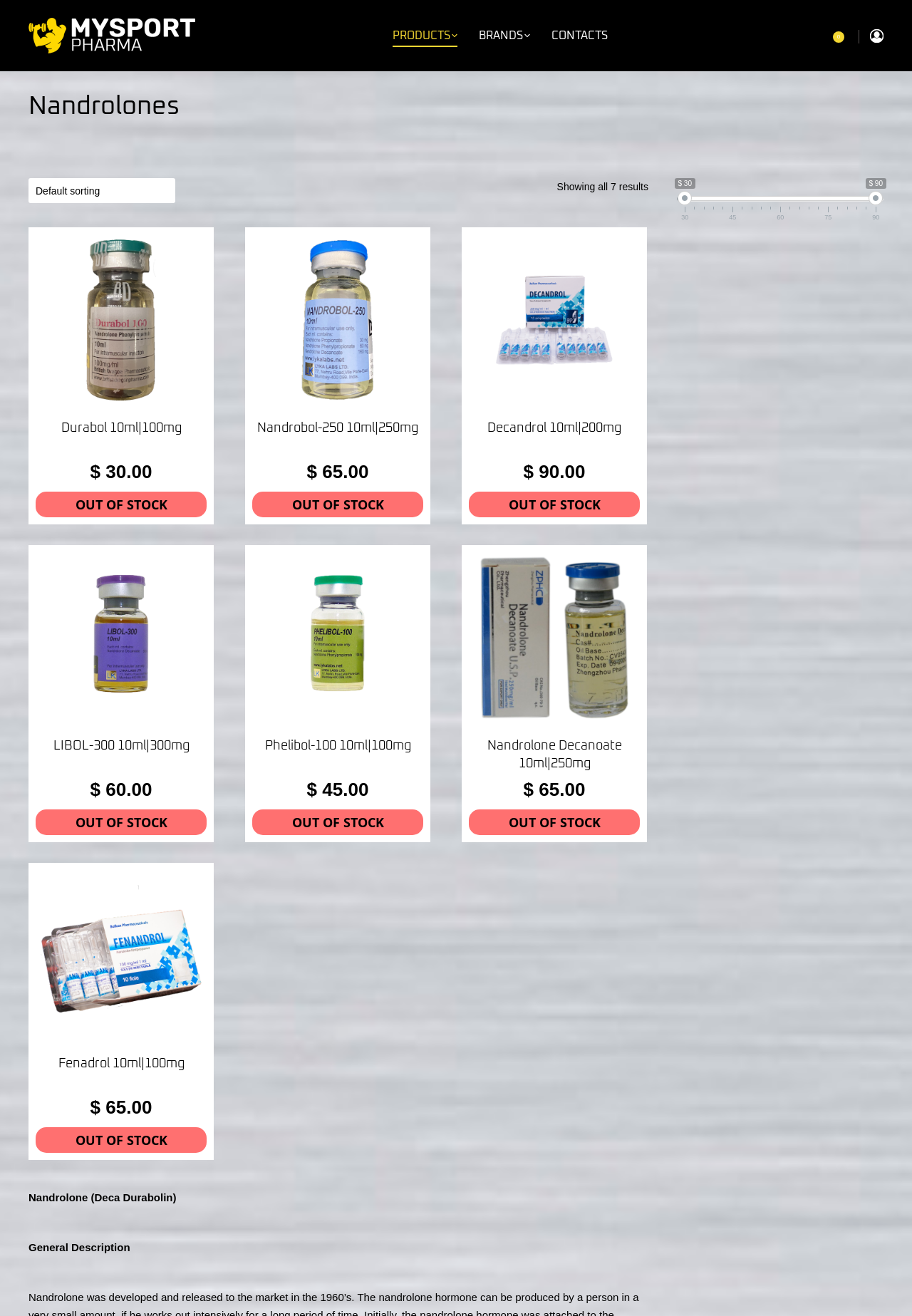Specify the bounding box coordinates (top-left x, top-left y, bottom-right x, bottom-right y) of the UI element in the screenshot that matches this description: alt="Nandrobol-250_Nandrolone-Mix_Lyka"

[0.277, 0.178, 0.464, 0.308]